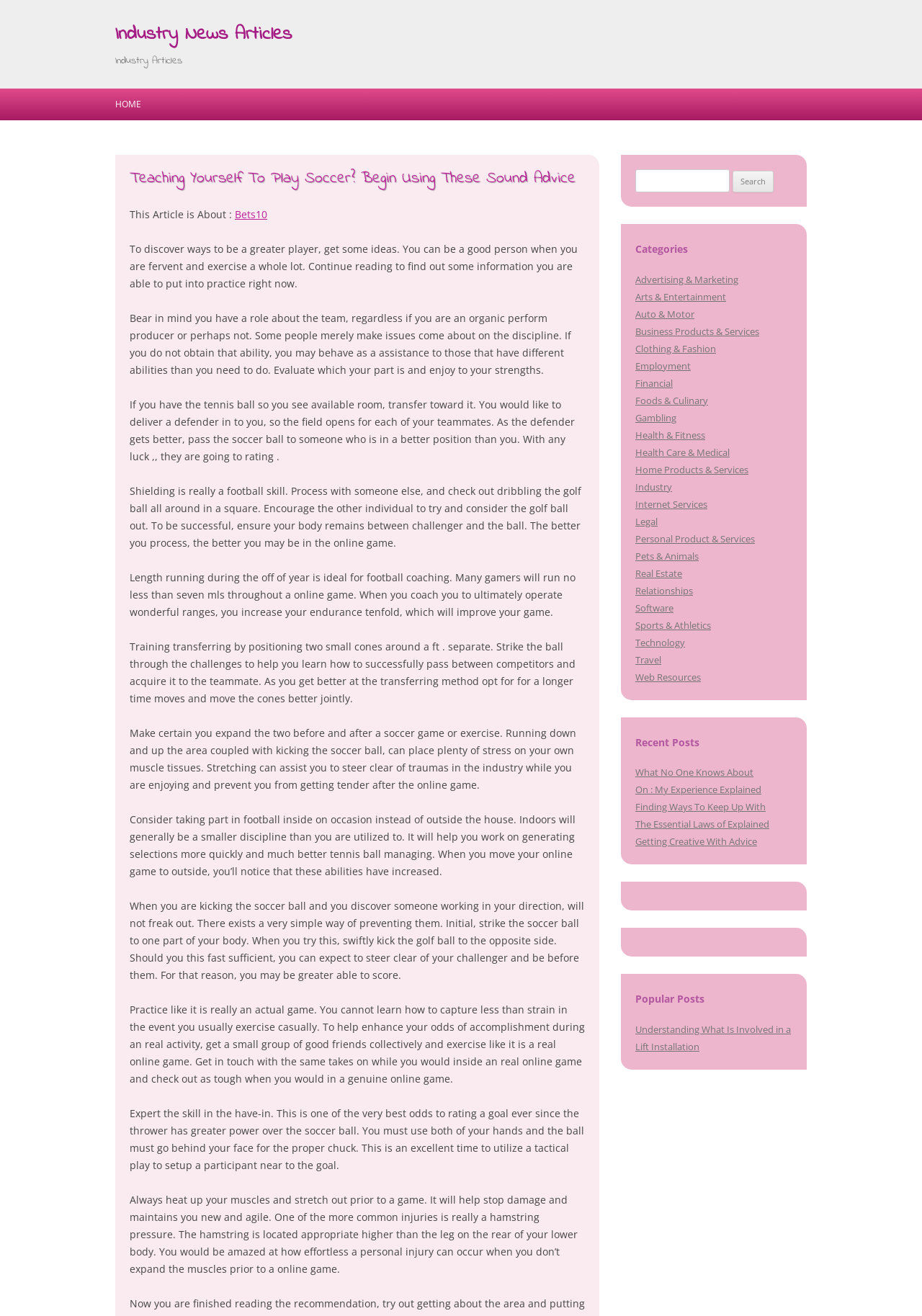Find the bounding box coordinates for the area that should be clicked to accomplish the instruction: "Search for something".

[0.689, 0.129, 0.791, 0.146]